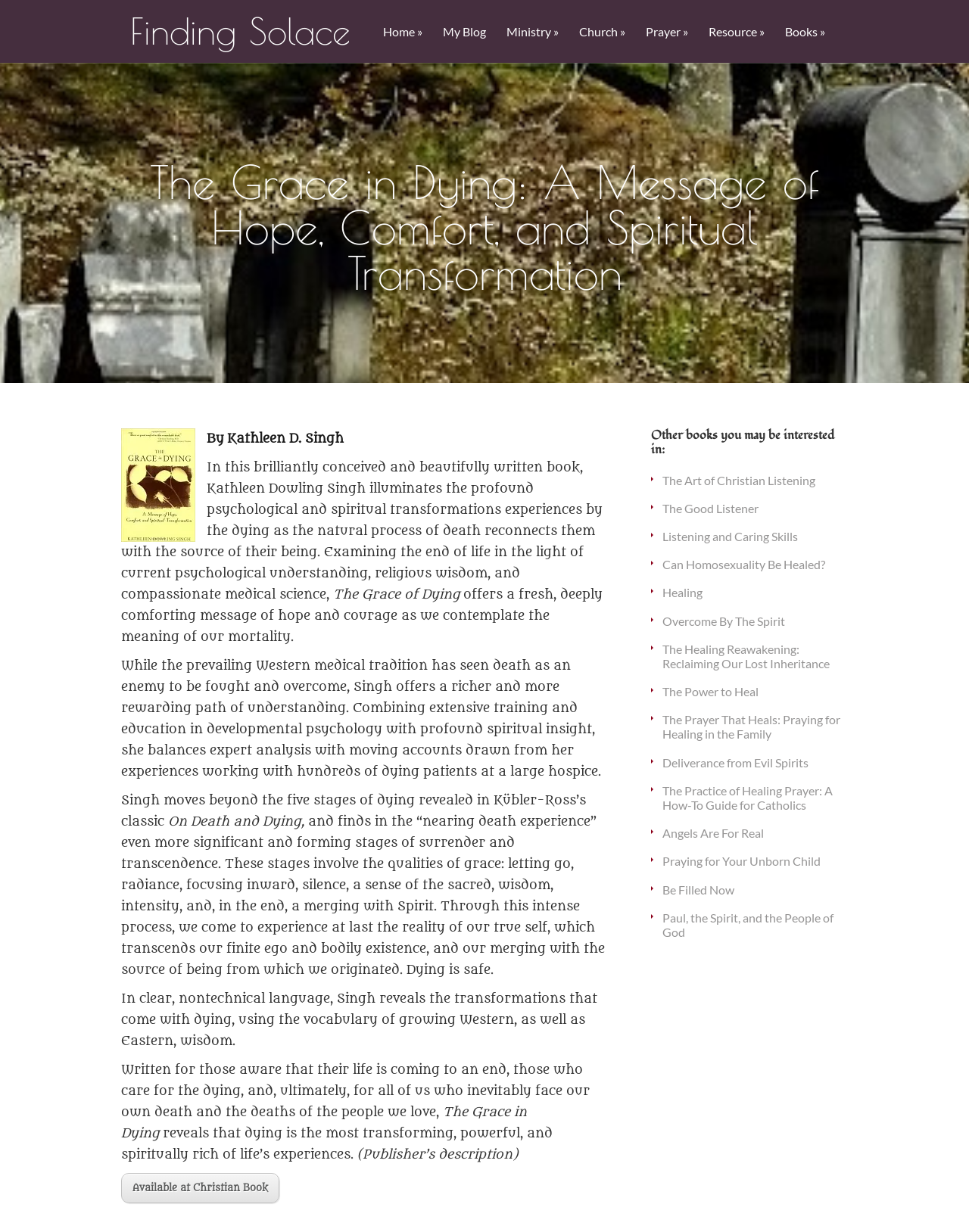Specify the bounding box coordinates of the region I need to click to perform the following instruction: "Read 'The Grace in Dying: A Message of Hope, Comfort, and Spiritual Transformation'". The coordinates must be four float numbers in the range of 0 to 1, i.e., [left, top, right, bottom].

[0.125, 0.129, 0.875, 0.243]